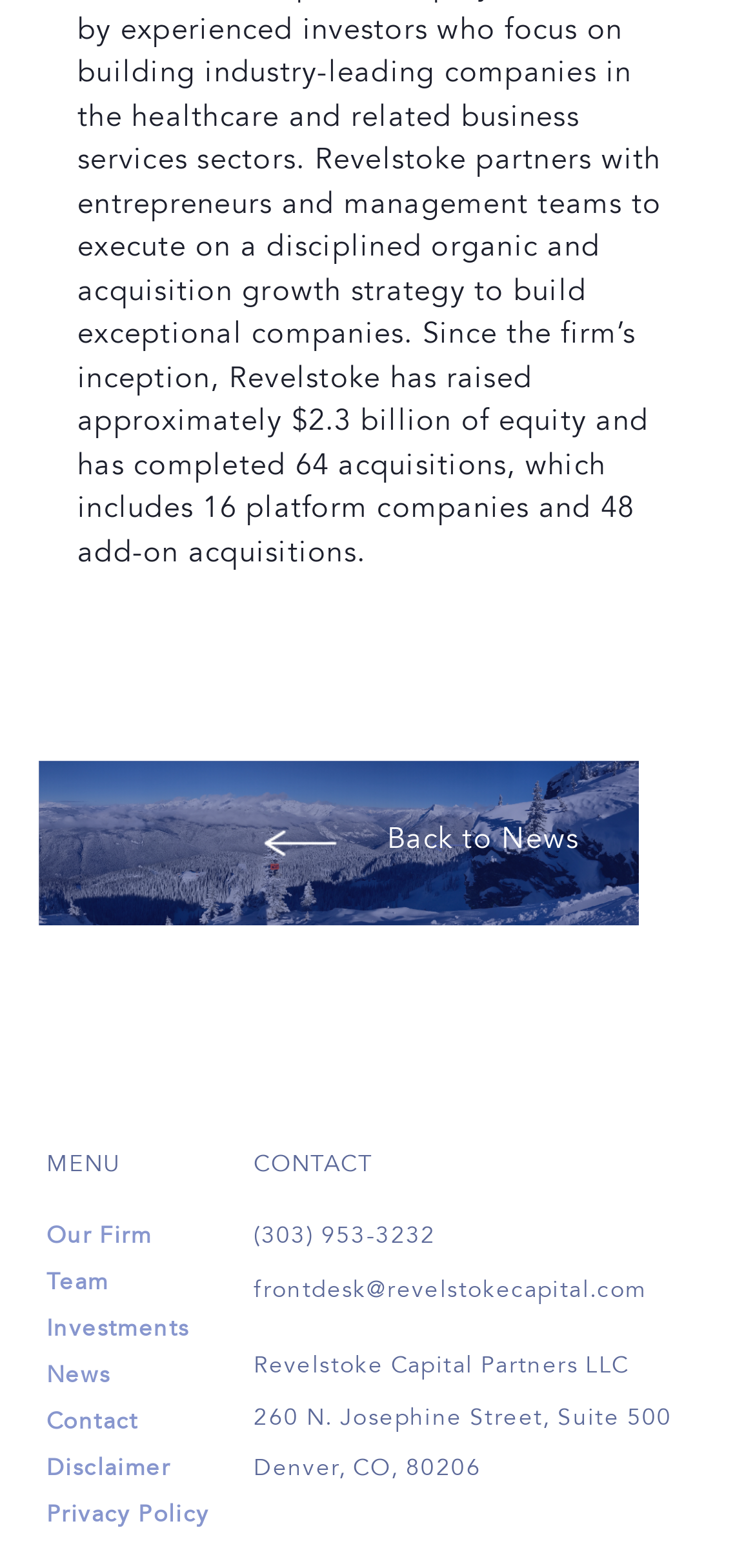Specify the bounding box coordinates of the element's area that should be clicked to execute the given instruction: "contact us". The coordinates should be four float numbers between 0 and 1, i.e., [left, top, right, bottom].

[0.062, 0.899, 0.184, 0.914]